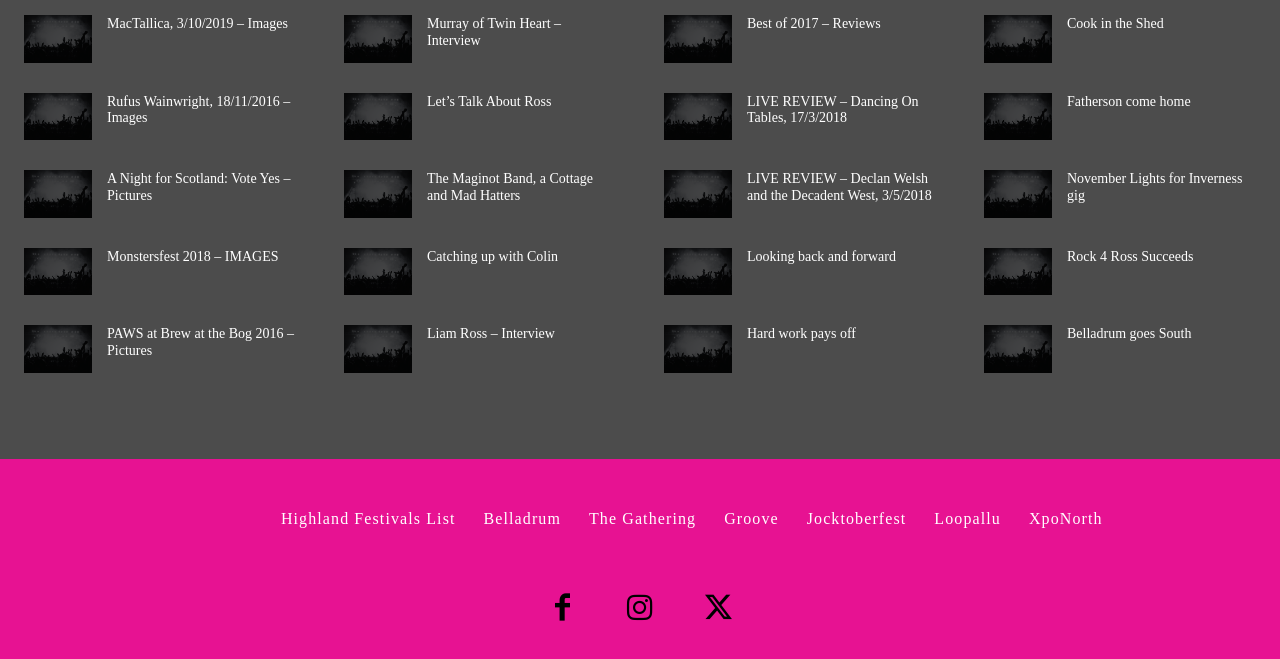Indicate the bounding box coordinates of the element that needs to be clicked to satisfy the following instruction: "View Highland Festivals List". The coordinates should be four float numbers between 0 and 1, i.e., [left, top, right, bottom].

[0.209, 0.751, 0.367, 0.824]